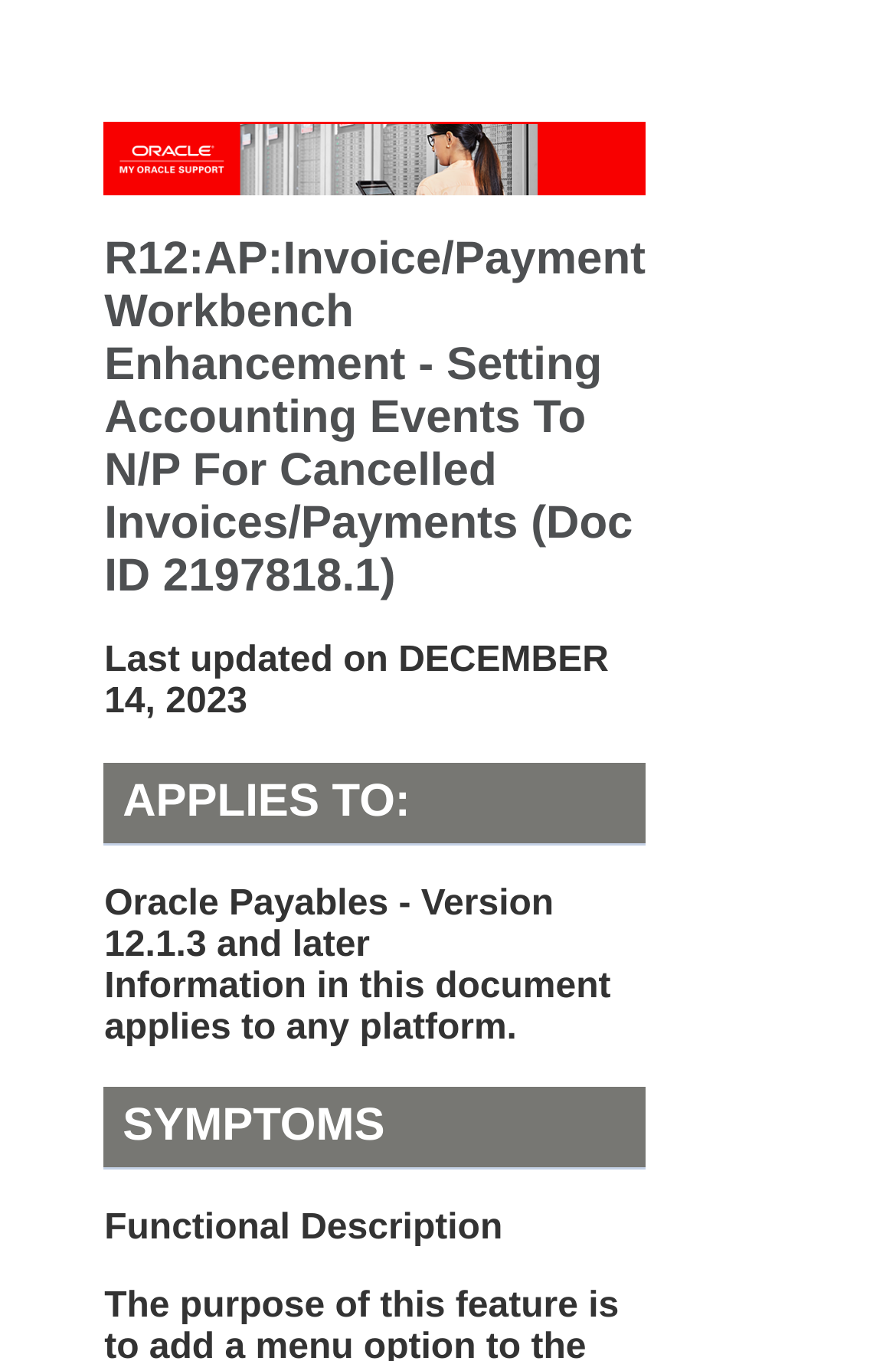What is the platform that this document applies to?
Using the image, provide a detailed and thorough answer to the question.

I found the platform information by looking at the static text element that contains the platform information, which is 'Information in this document applies to any platform.'. This element is located under the version information of Oracle Payables.